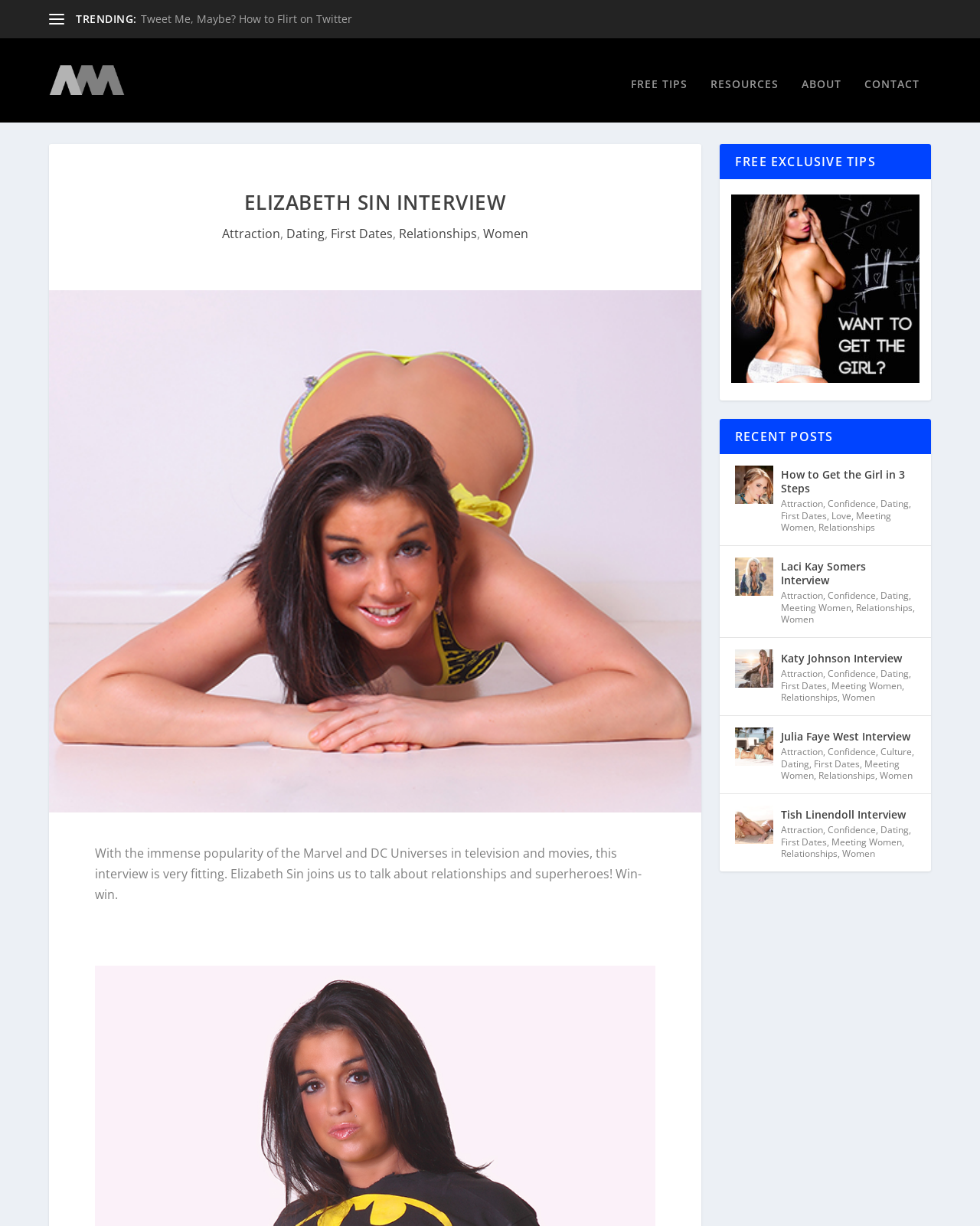Use a single word or phrase to answer the following:
What is the name of the website?

The Acquiring Man